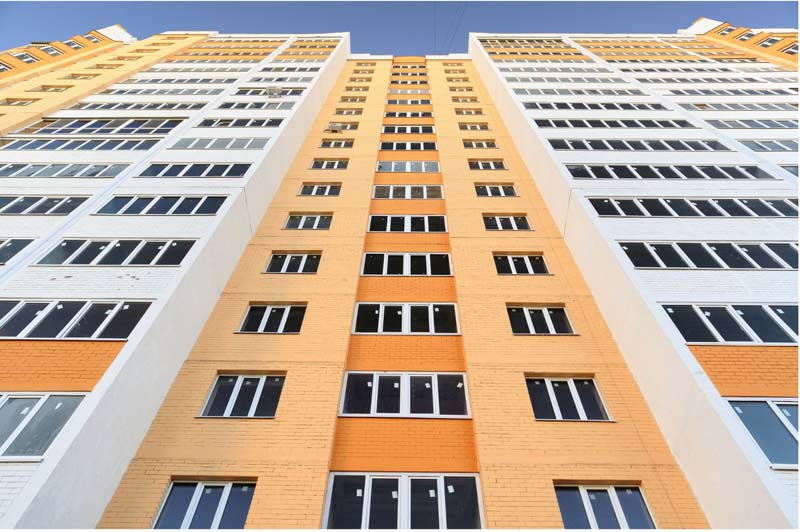Elaborate on the contents of the image in great detail.

The image showcases a modern commercial building, prominently featuring a mix of orange and white brick exteriors. Shot from a low angle, the photograph emphasizes the height and architectural design of the structure, with multiple rows of large, symmetrical windows that enhance its aesthetic appeal. This visual representation complements the context of the article titled "Should You Pressure Wash or Paint Your Commercial Building?", highlighting the importance of maintaining the building’s exterior to attract potential customers. The vibrant colors of the building suggest recent maintenance, alluding to the discussed options of pressure washing and painting to keep the property looking fresh and inviting.